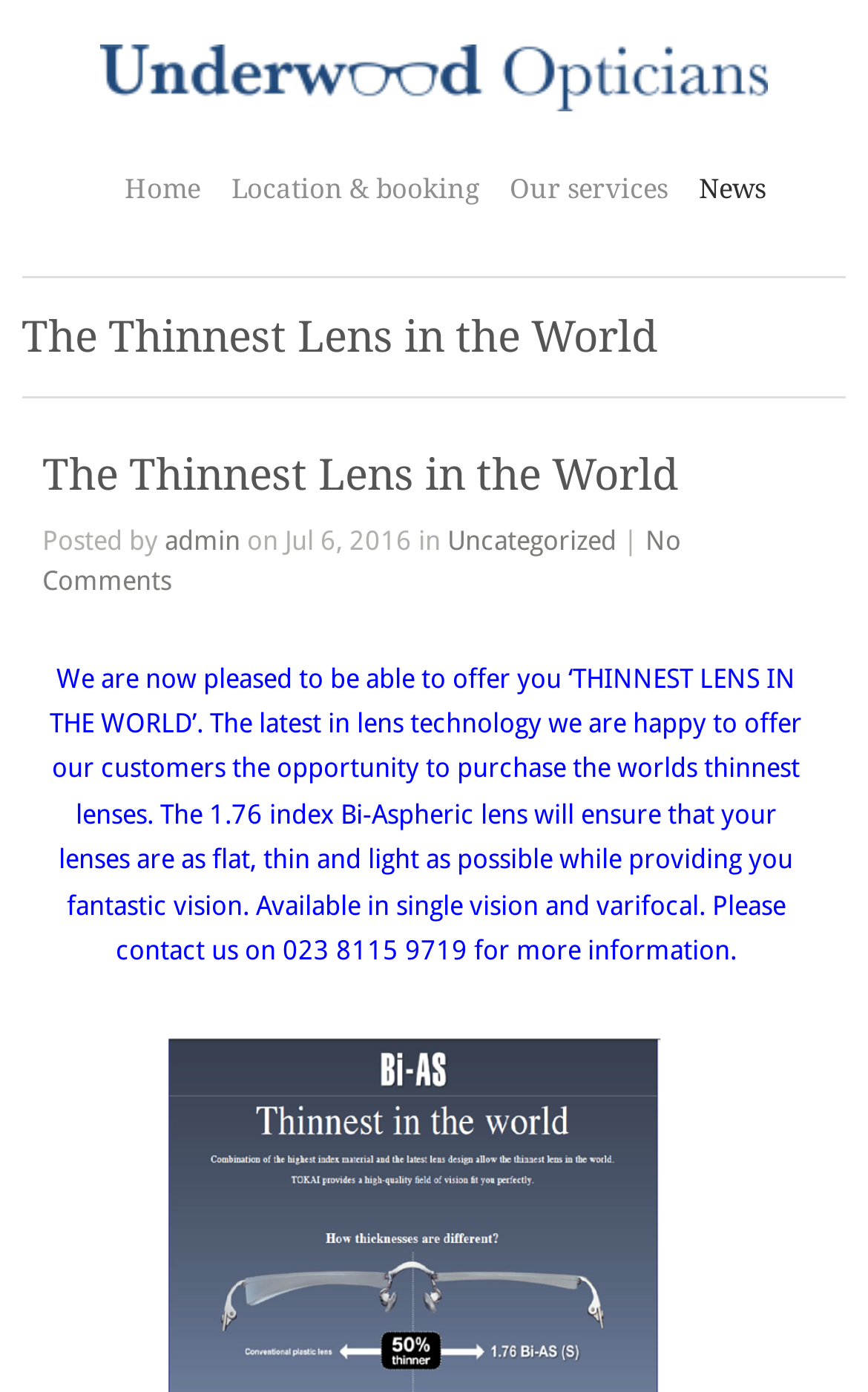Can you pinpoint the bounding box coordinates for the clickable element required for this instruction: "Click on Location & booking"? The coordinates should be four float numbers between 0 and 1, i.e., [left, top, right, bottom].

[0.266, 0.117, 0.551, 0.157]